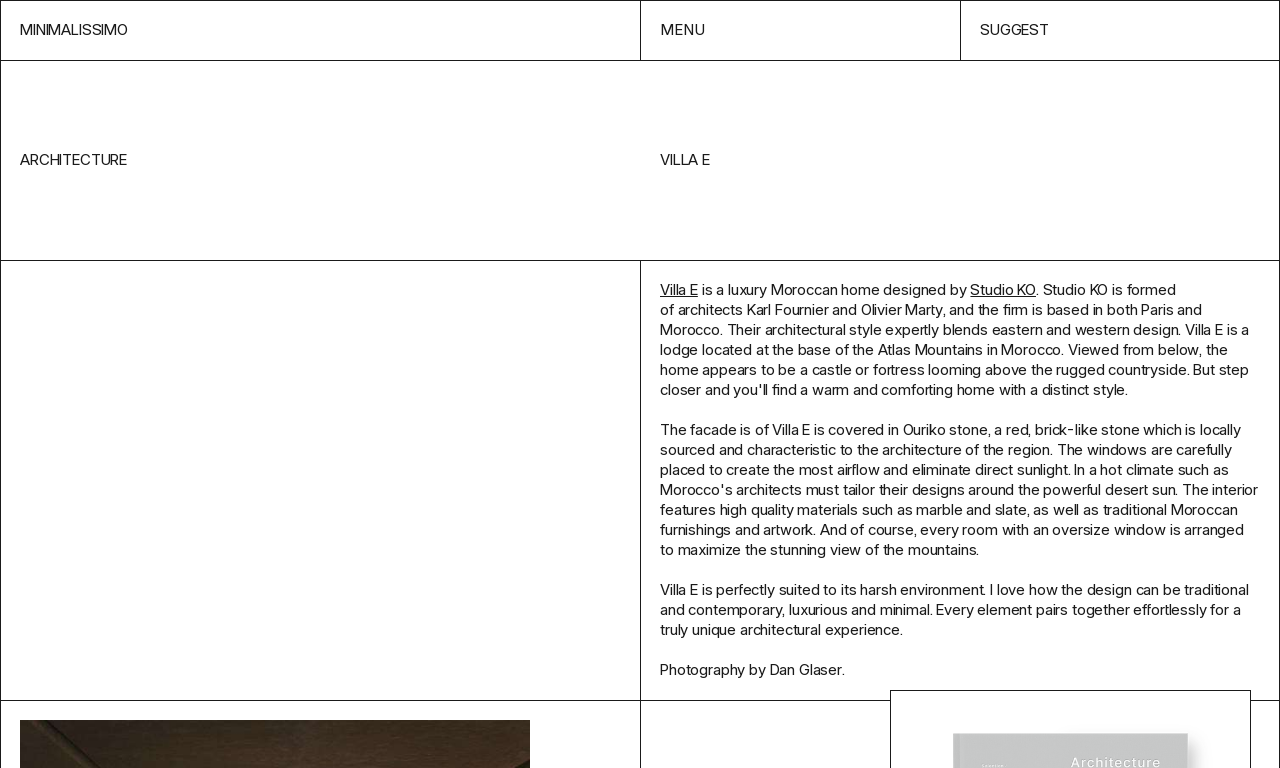Answer briefly with one word or phrase:
How many architects formed Studio KO?

Two